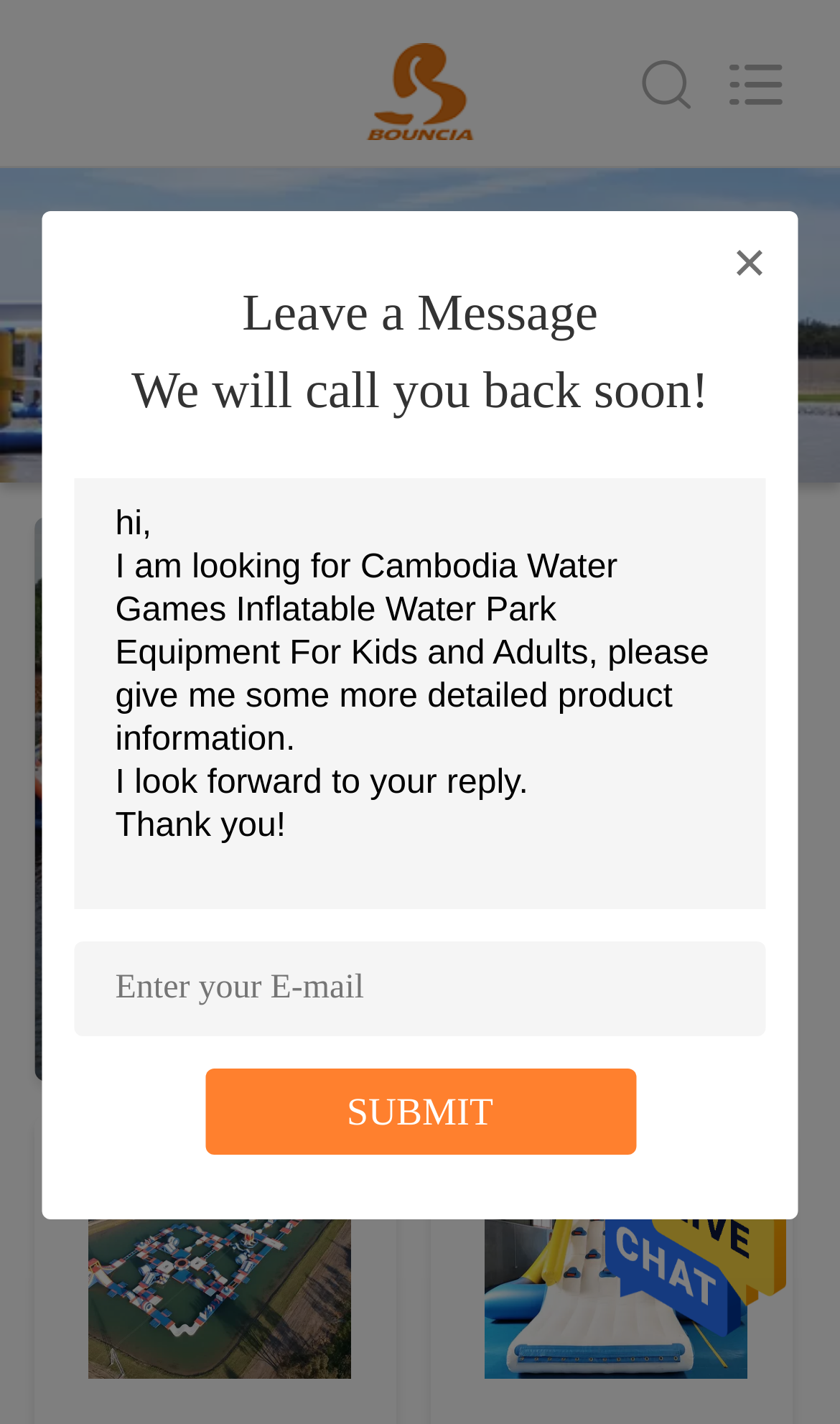Identify the bounding box coordinates of the region that should be clicked to execute the following instruction: "Search what you want".

[0.0, 0.0, 0.88, 0.118]